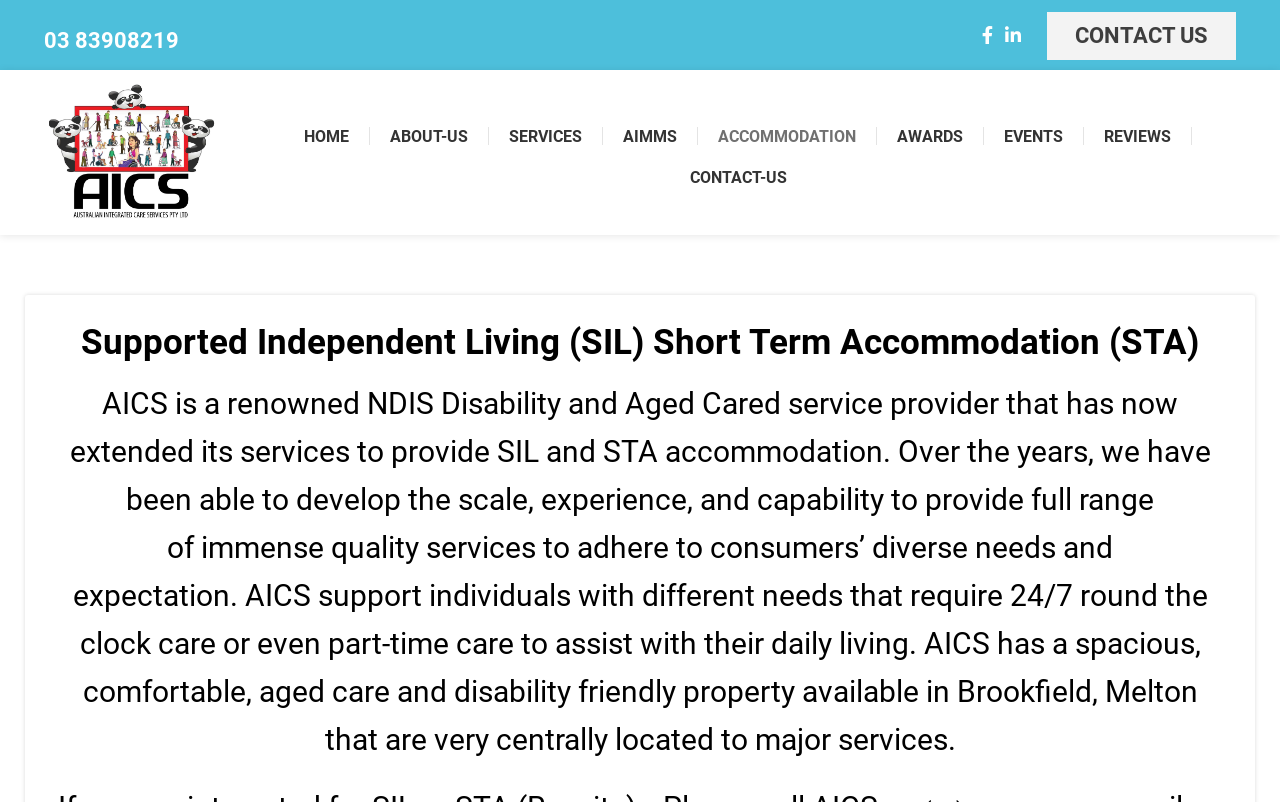Answer in one word or a short phrase: 
What is the name of the accommodation service provided by AICS?

Supported Independent Living (SIL) Short Term Accommodation (STA)